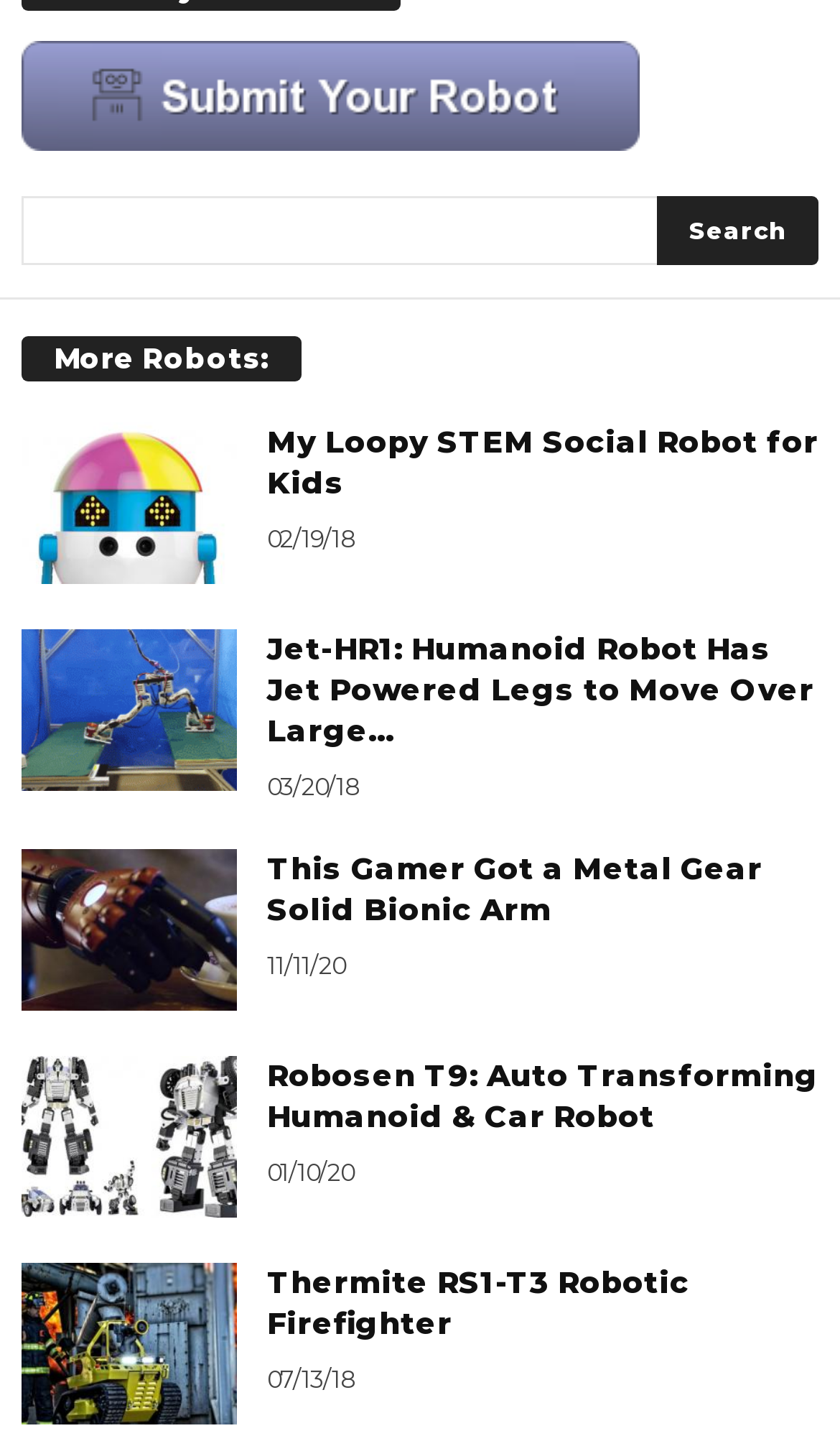Using the description: "python", determine the UI element's bounding box coordinates. Ensure the coordinates are in the format of four float numbers between 0 and 1, i.e., [left, top, right, bottom].

[0.026, 0.338, 0.187, 0.375]